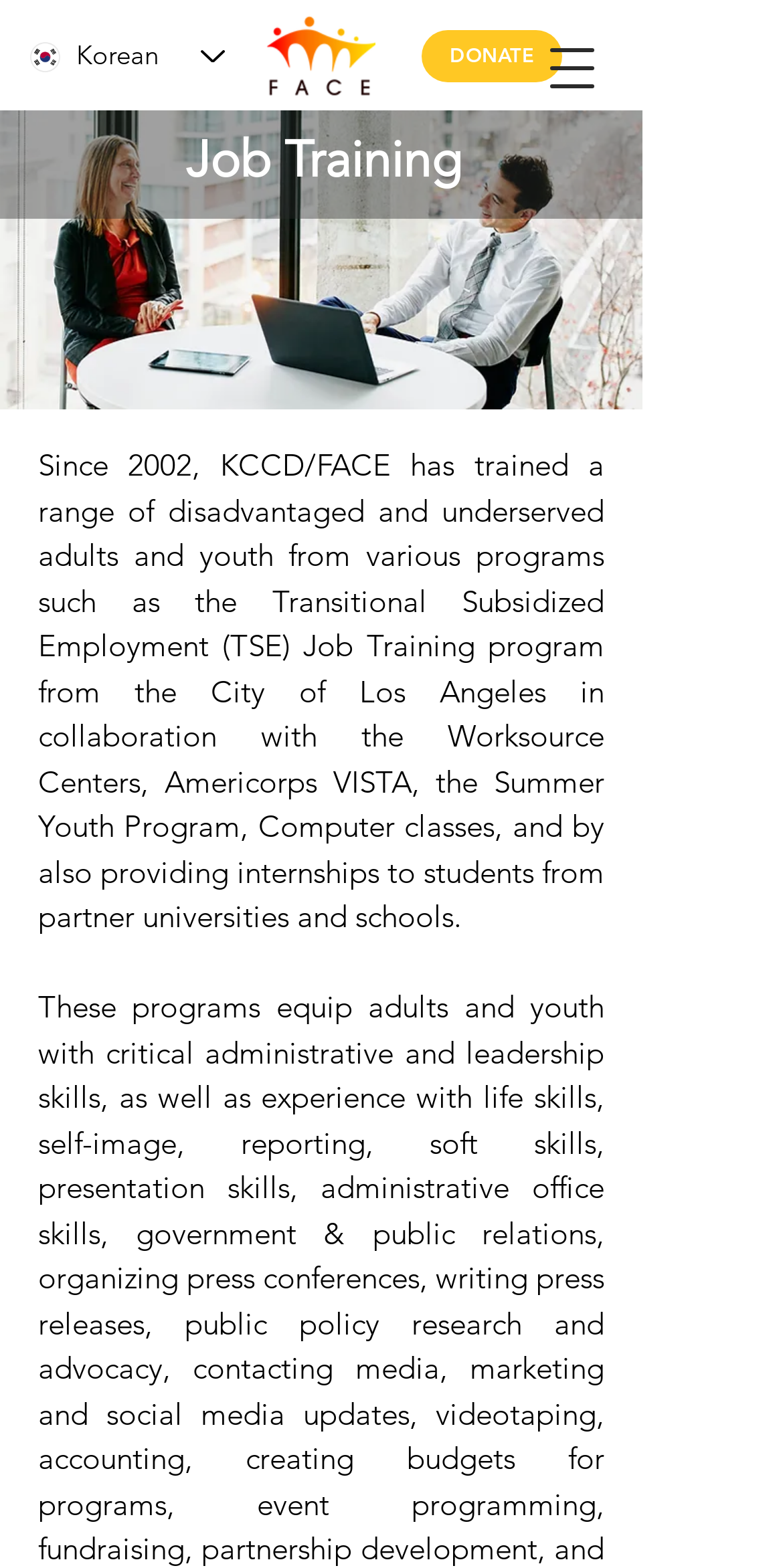Provide a brief response using a word or short phrase to this question:
What is the year mentioned in the text?

2002